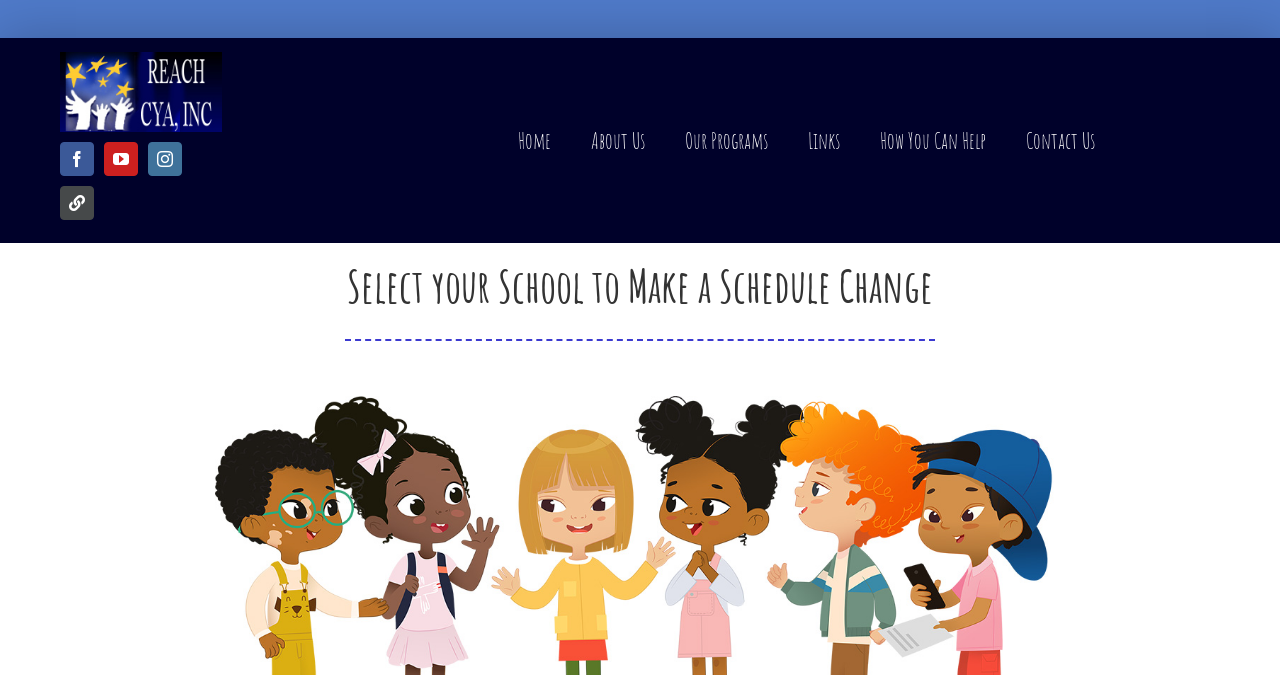Identify the bounding box coordinates of the specific part of the webpage to click to complete this instruction: "Click on the logo of Coiler".

None